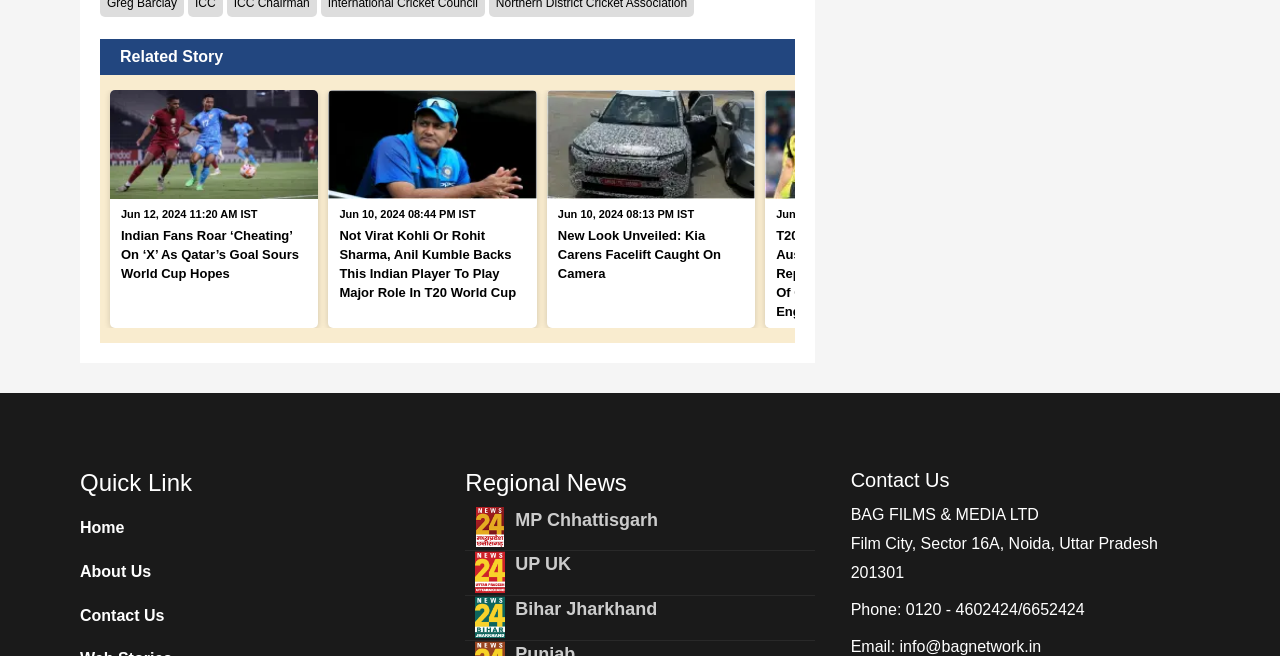Determine the bounding box coordinates of the section to be clicked to follow the instruction: "click on 'News'". The coordinates should be given as four float numbers between 0 and 1, formatted as [left, top, right, bottom].

[0.364, 0.772, 0.403, 0.833]